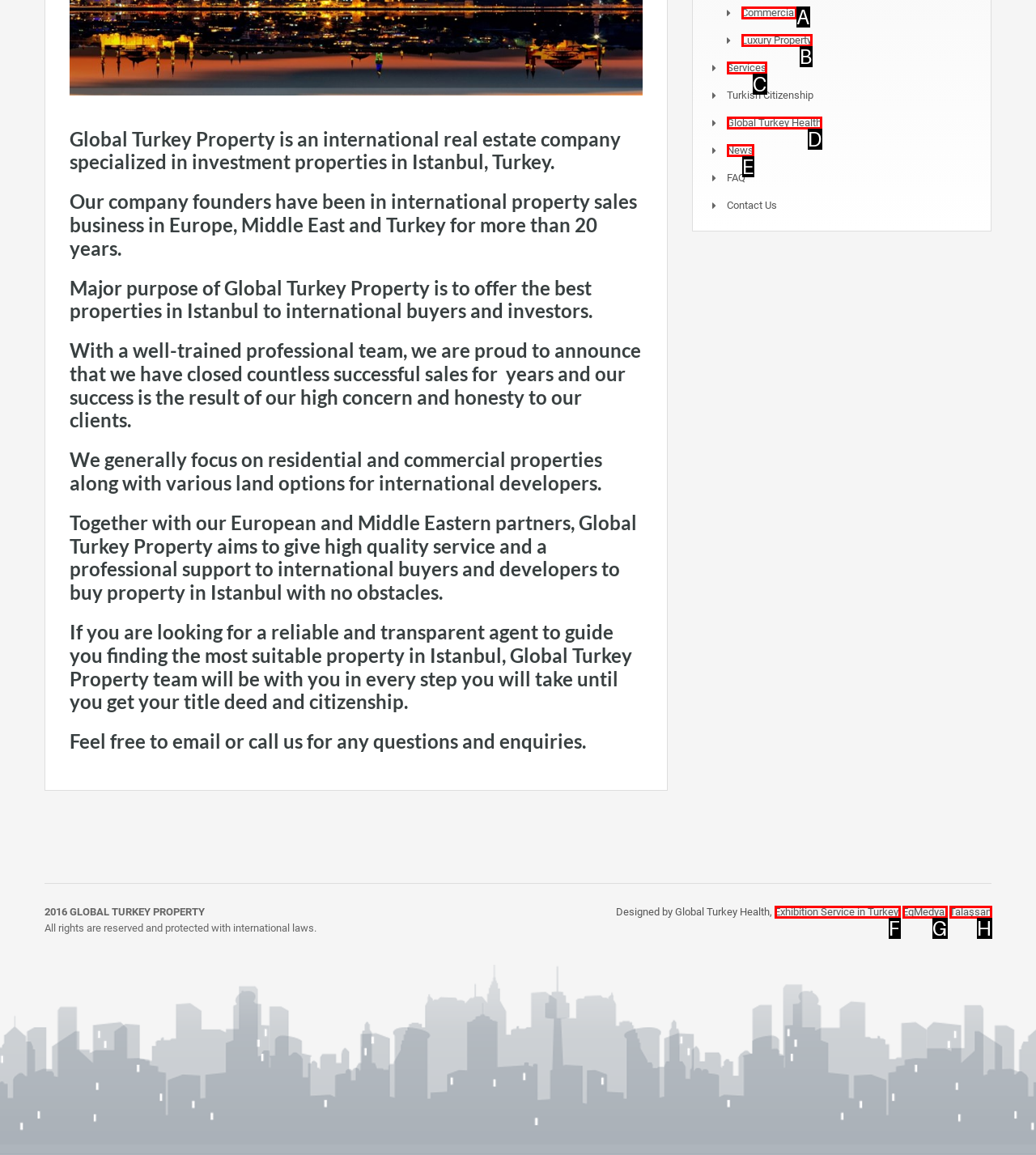Which UI element corresponds to this description: Commercial
Reply with the letter of the correct option.

A